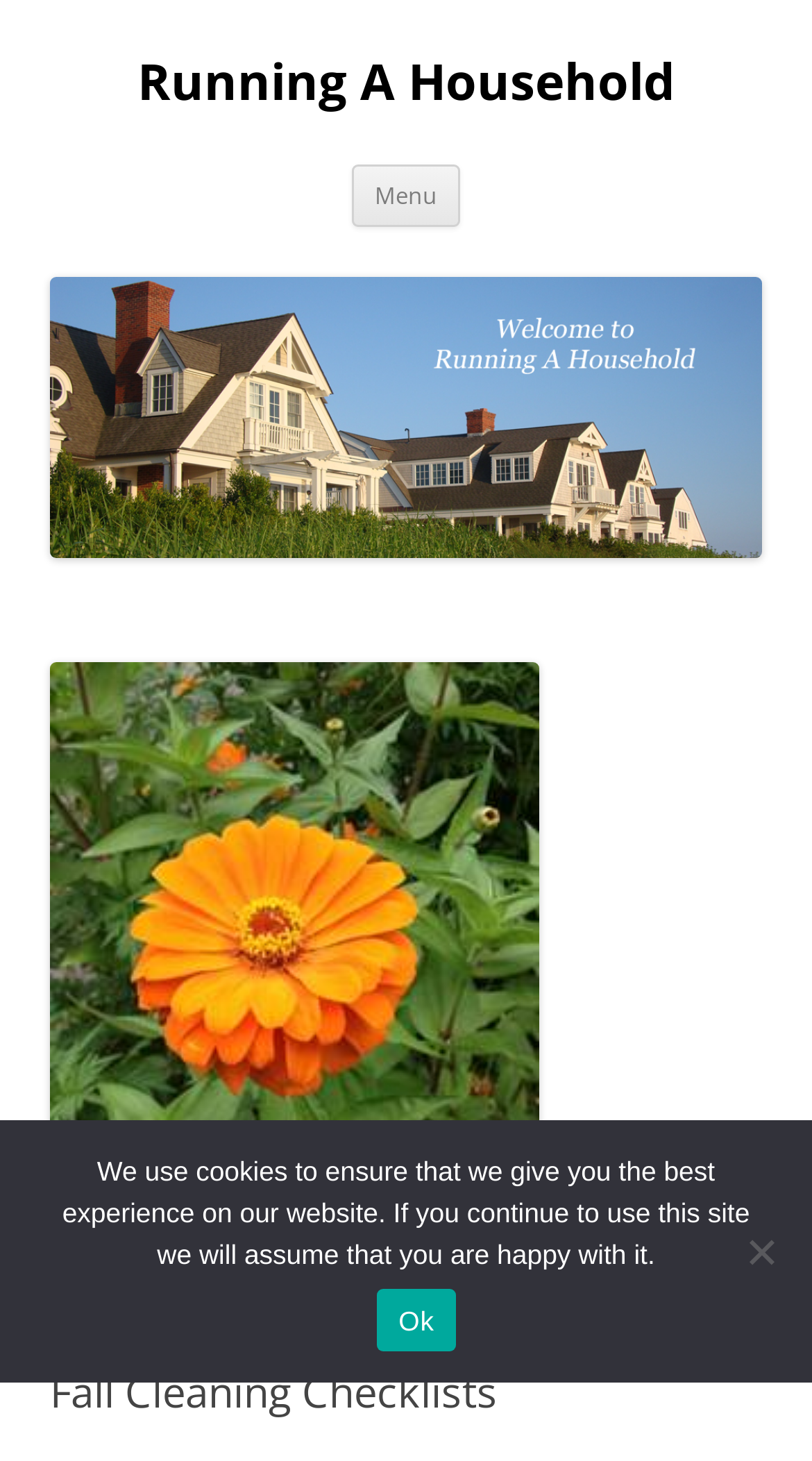Construct a thorough caption encompassing all aspects of the webpage.

The webpage is about Fall Cleaning Checklists, with a focus on helping users track their progress. At the top left of the page, there is a large heading that reads "Running A Household" with a link to the same title below it. To the right of the heading, there is a button labeled "Menu" and a link that says "Skip to content". 

Below the heading, there is an image with the same title "Running A Household" and a header that spans the entire width of the page, containing the title "Fall Cleaning Checklists". 

At the bottom of the page, there is a dialog box with a cookie notice that informs users about the website's cookie policy. The notice includes a paragraph of text and two options: "Ok" and "No".